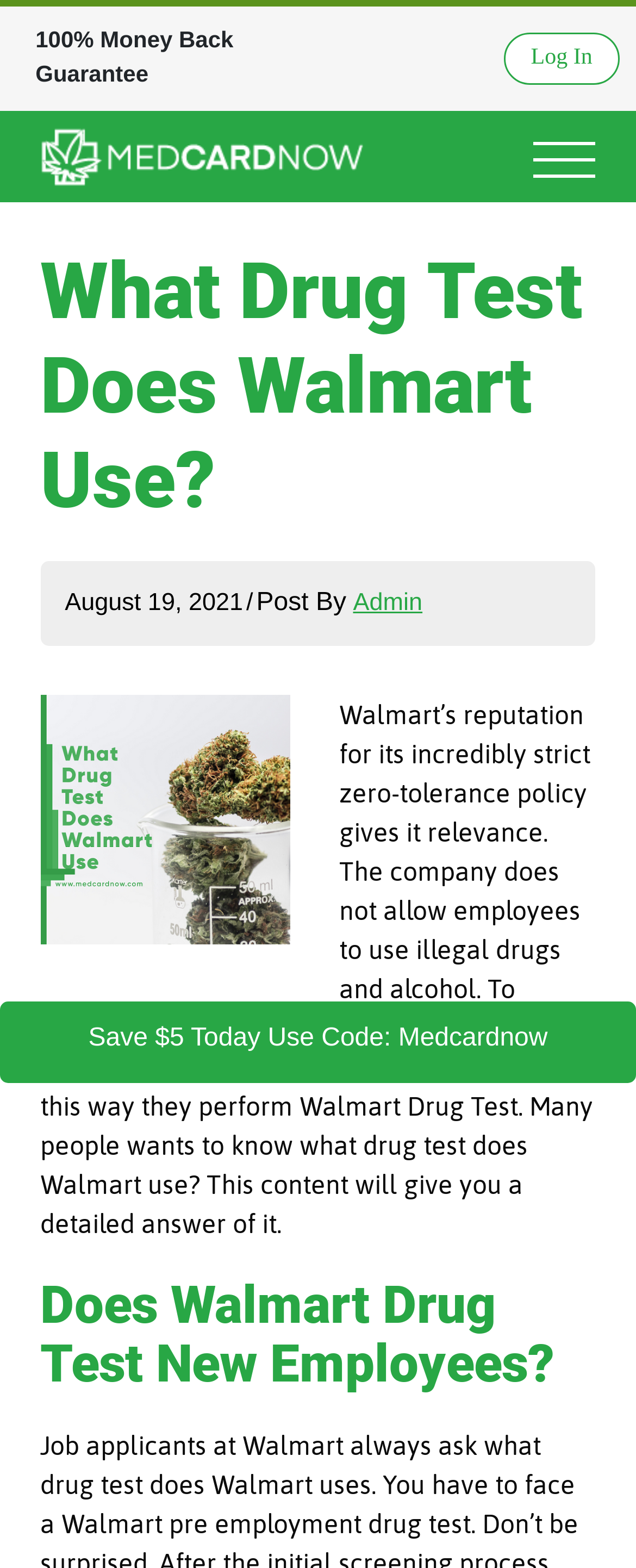Answer this question in one word or a short phrase: What is the date of the latest article on this webpage?

August 19, 2021